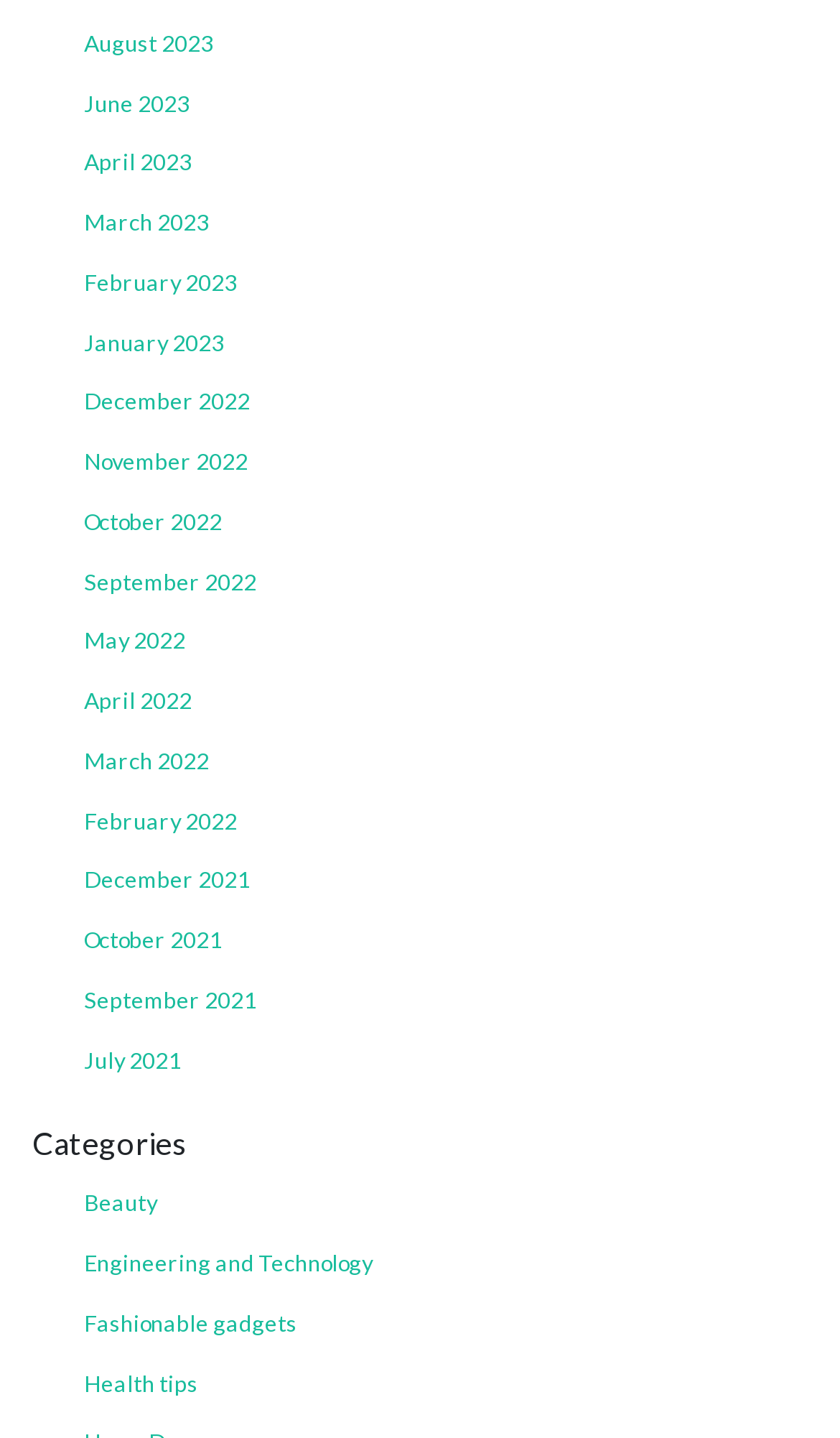Please identify the bounding box coordinates of the region to click in order to complete the given instruction: "Go to December 2021". The coordinates should be four float numbers between 0 and 1, i.e., [left, top, right, bottom].

[0.038, 0.592, 0.962, 0.634]